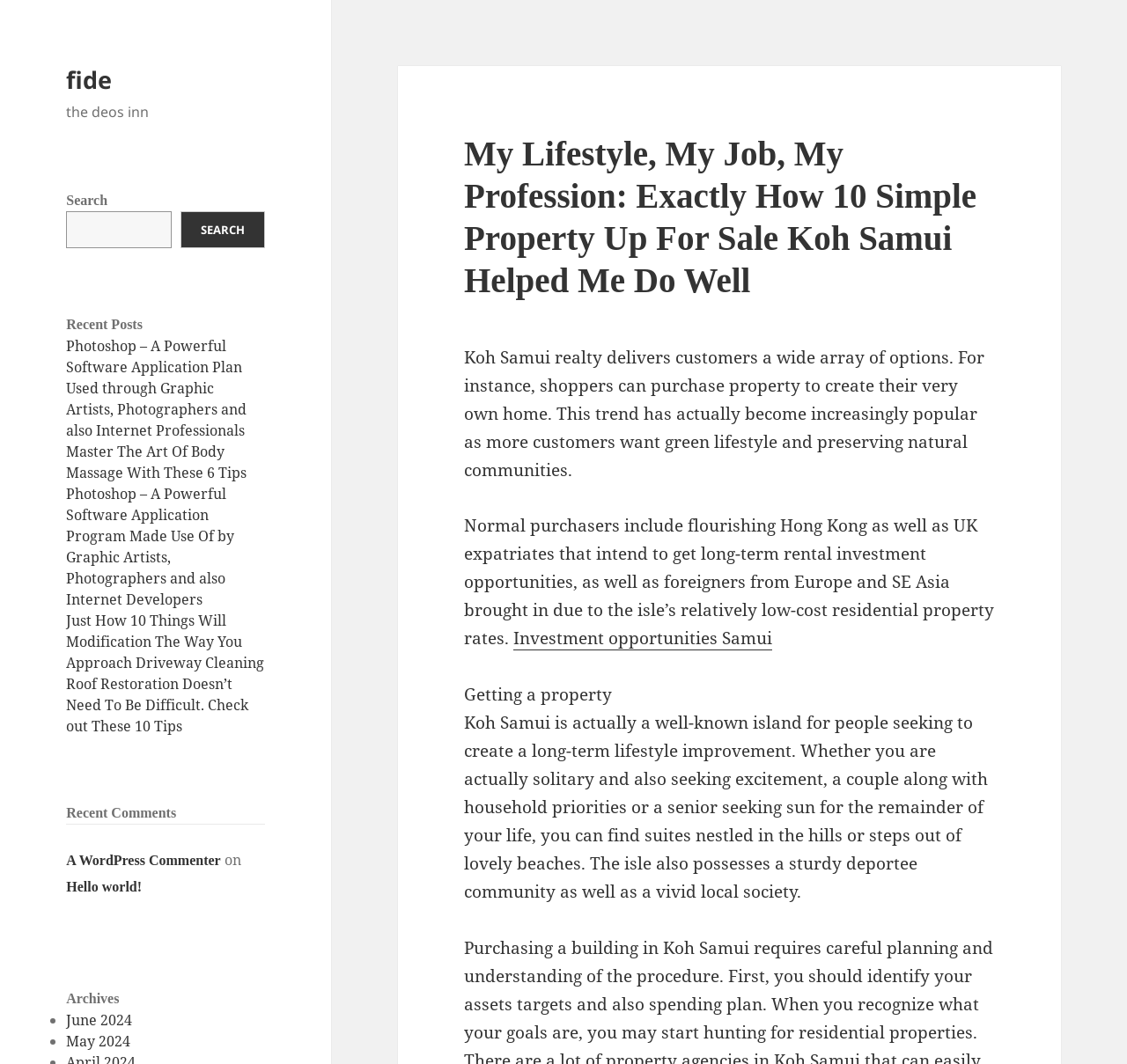Kindly determine the bounding box coordinates of the area that needs to be clicked to fulfill this instruction: "Check recent comments".

[0.059, 0.796, 0.235, 0.846]